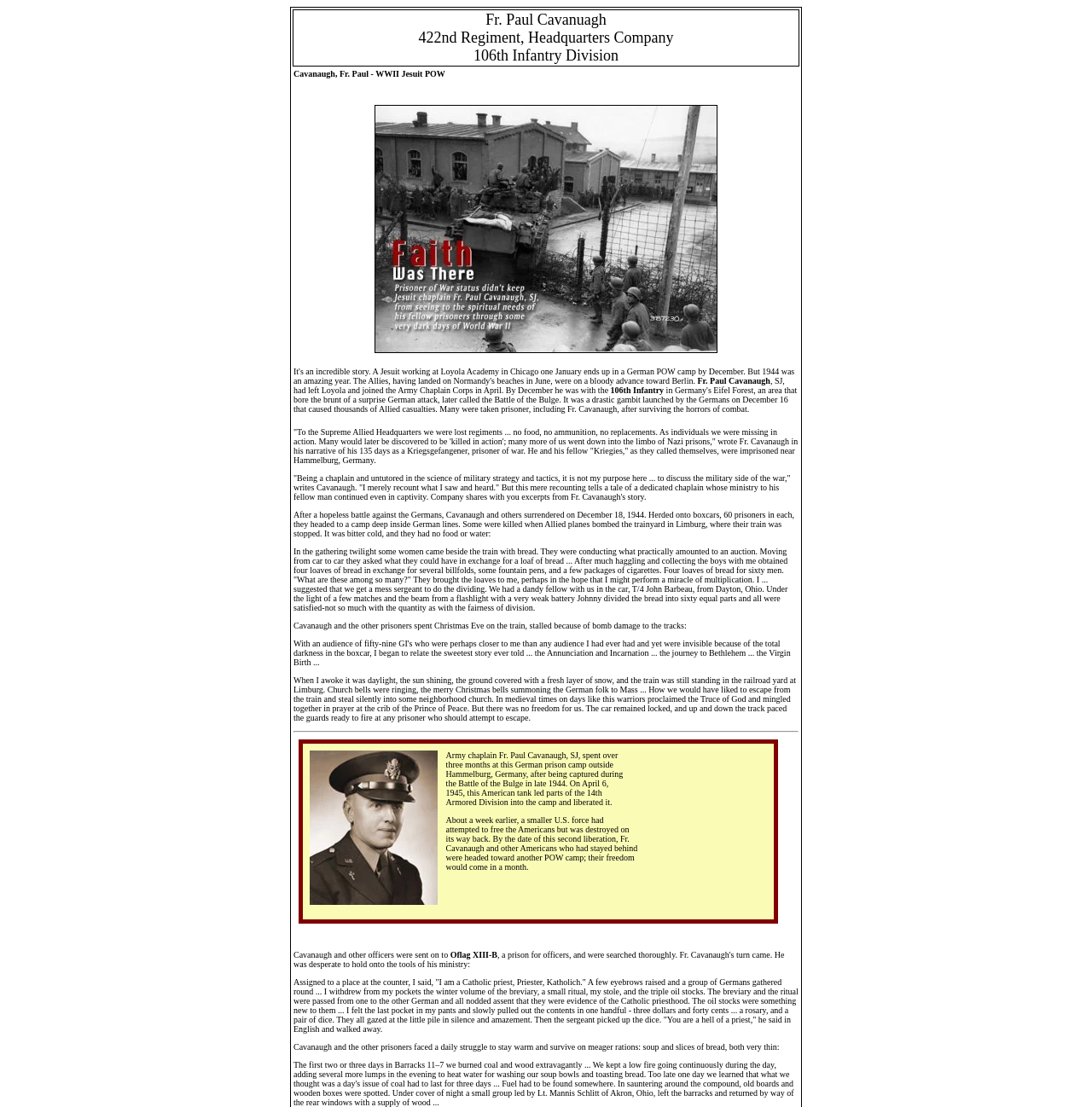Analyze the image and provide a detailed answer to the question: What was the daily struggle of Fr. Cavanaugh and other prisoners?

The daily struggle of Fr. Cavanaugh and other prisoners was to stay warm and survive on meager rations, which consisted of soup and slices of bread, both very thin, as mentioned in the text 'Cavanaugh and the other prisoners faced a daily struggle to stay warm and survive on meager rations: soup and slices of bread, both very thin'.